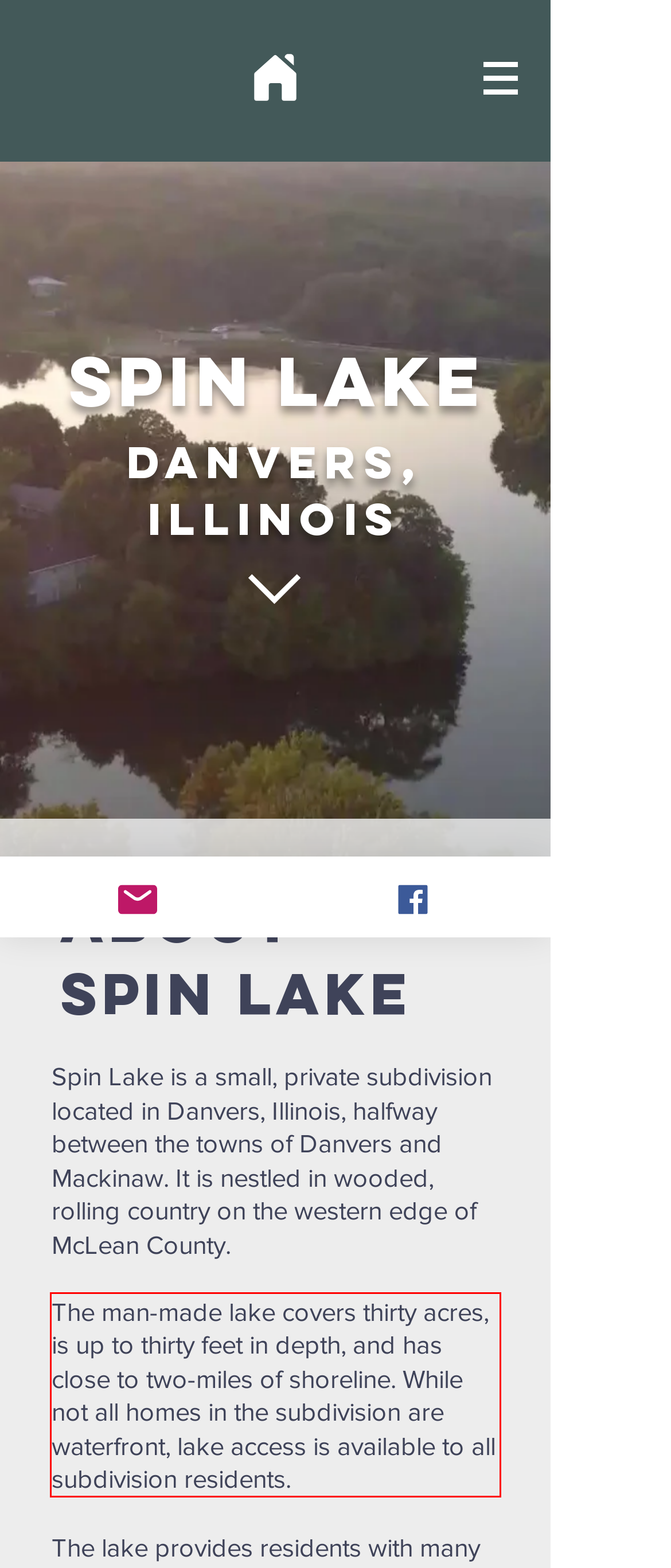Using the provided webpage screenshot, recognize the text content in the area marked by the red bounding box.

The man-made lake covers thirty acres, is up to thirty feet in depth, and has close to two-miles of shoreline. While not all homes in the subdivision are waterfront, lake access is available to all subdivision residents.